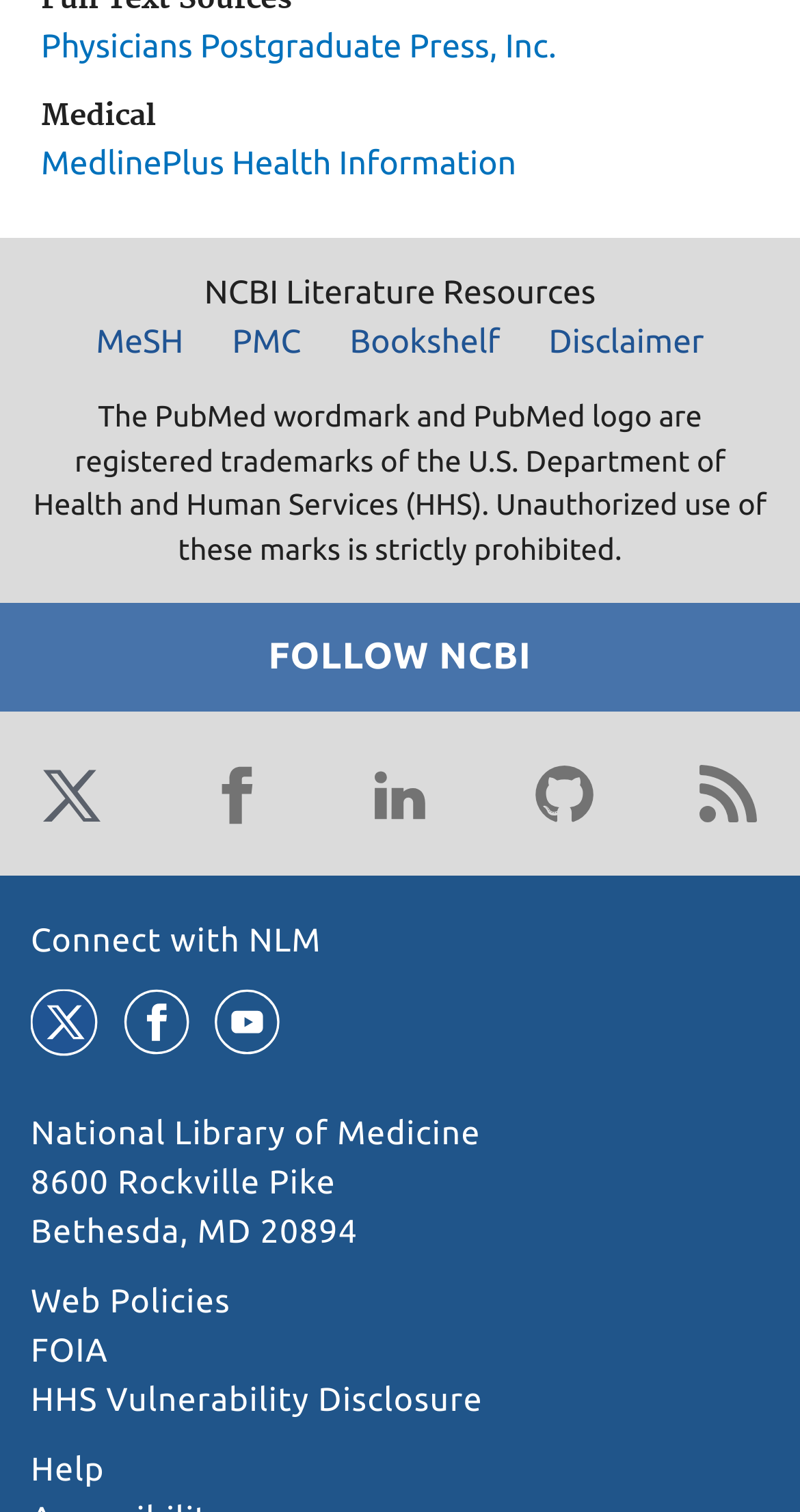Please identify the coordinates of the bounding box that should be clicked to fulfill this instruction: "Follow NCBI on Twitter".

[0.038, 0.498, 0.141, 0.552]